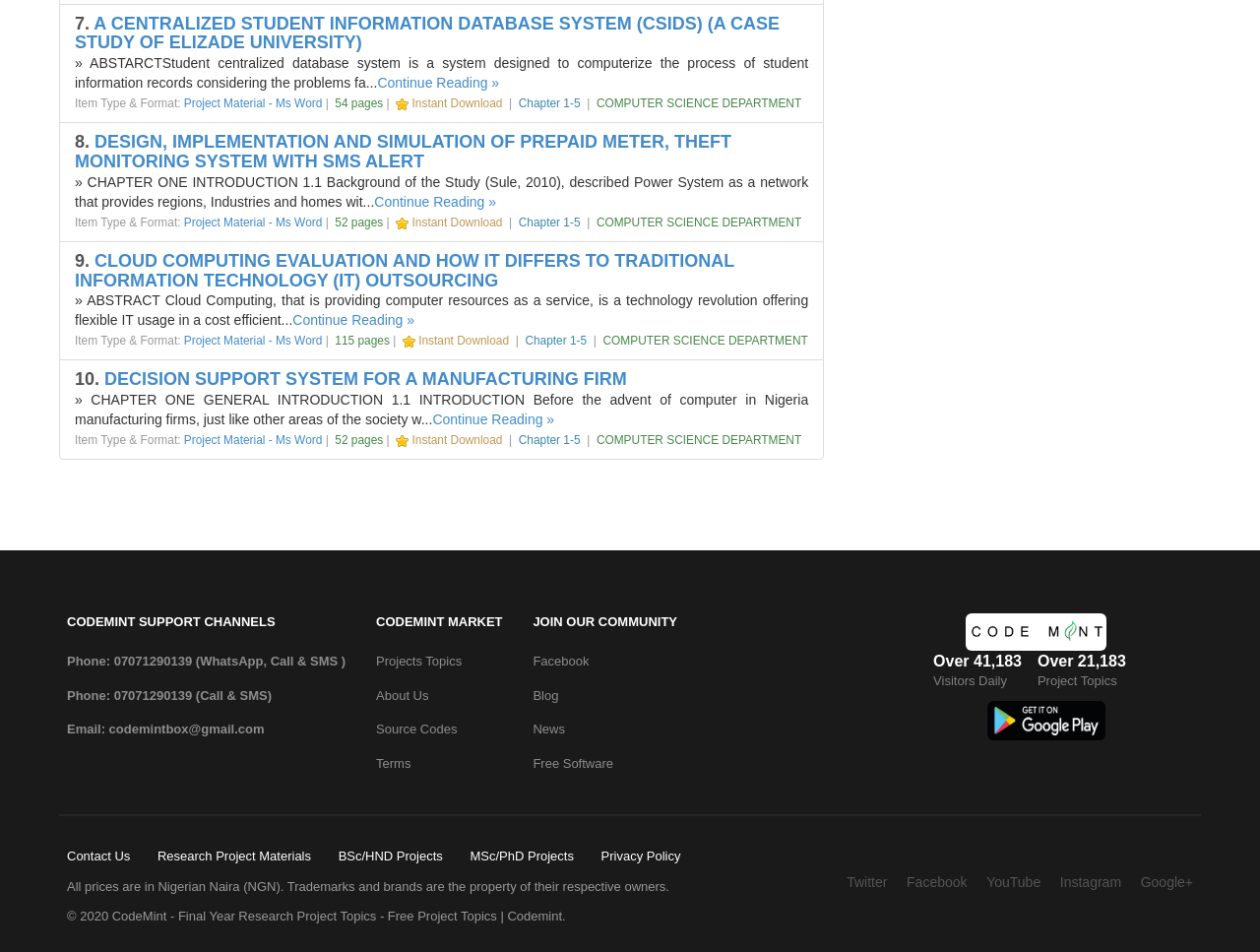Refer to the image and answer the question with as much detail as possible: What is the topic of the first project?

The first project is about a centralized student information database system, which is abbreviated as CSIDS. This can be inferred from the heading '7. A CENTRALIZED STUDENT INFORMATION DATABASE SYSTEM (CSIDS) (A CASE STUDY OF ELIZADE UNIVERSITY)'.